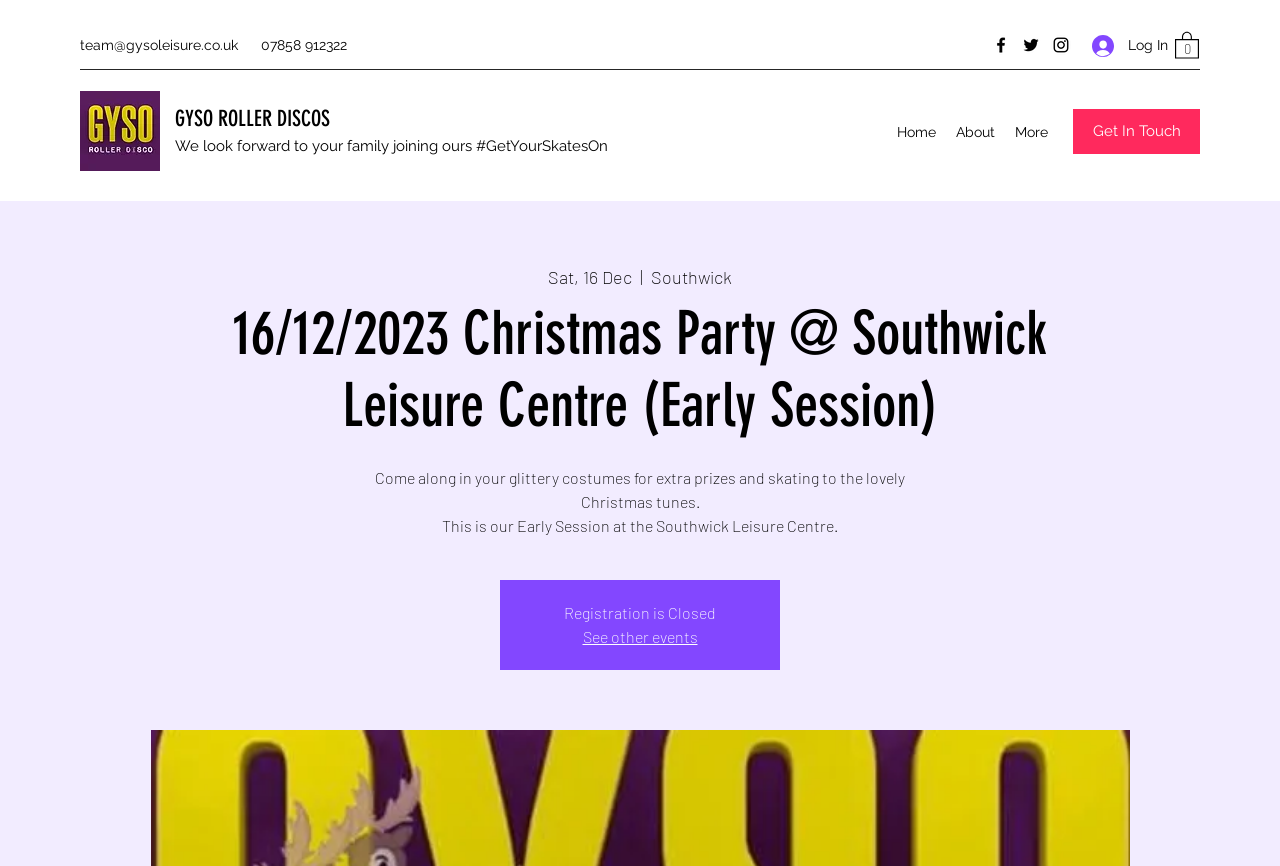Using the description: "Log In", identify the bounding box of the corresponding UI element in the screenshot.

[0.842, 0.032, 0.912, 0.074]